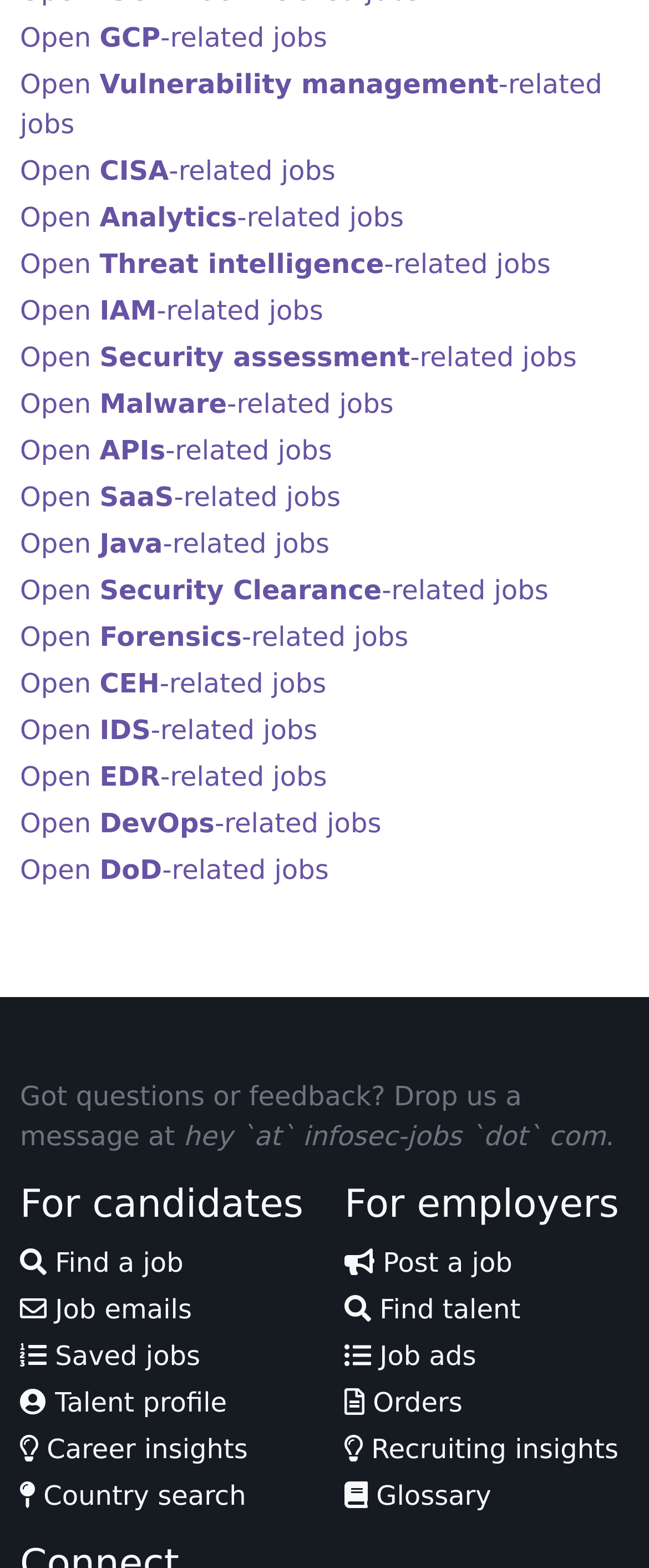What is the last feature listed in the 'For employers' section?
Use the screenshot to answer the question with a single word or phrase.

Recruiting insights